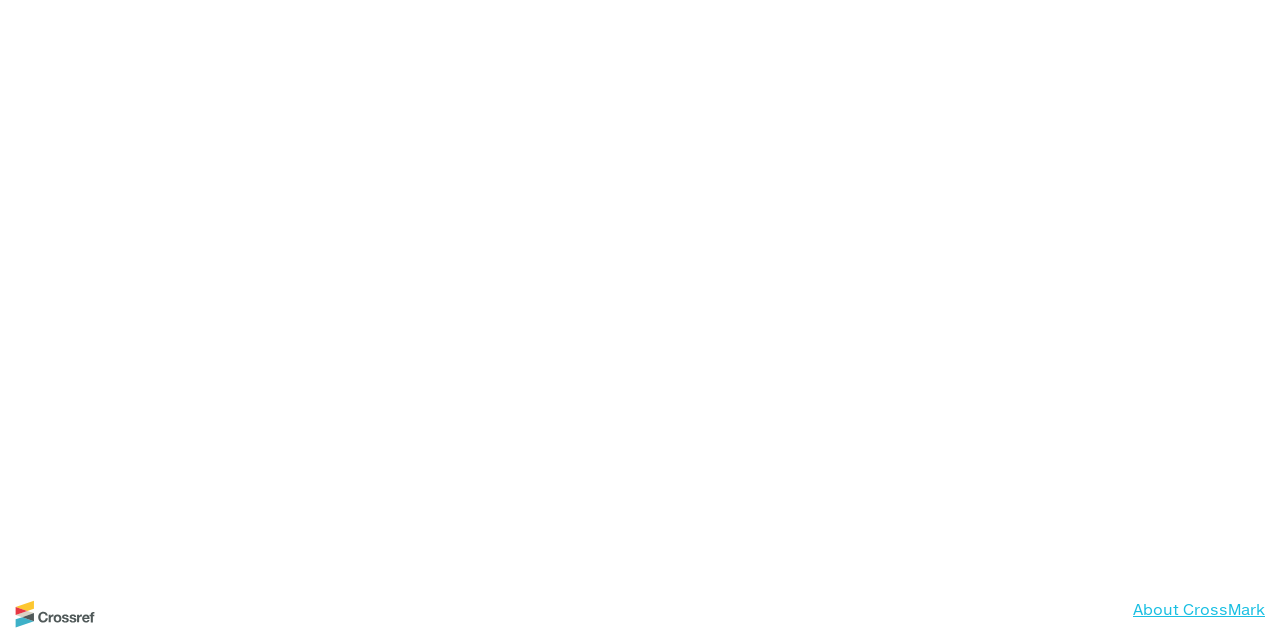Give the bounding box coordinates for this UI element: "About CrossMark". The coordinates should be four float numbers between 0 and 1, arranged as [left, top, right, bottom].

[0.885, 0.938, 0.988, 0.966]